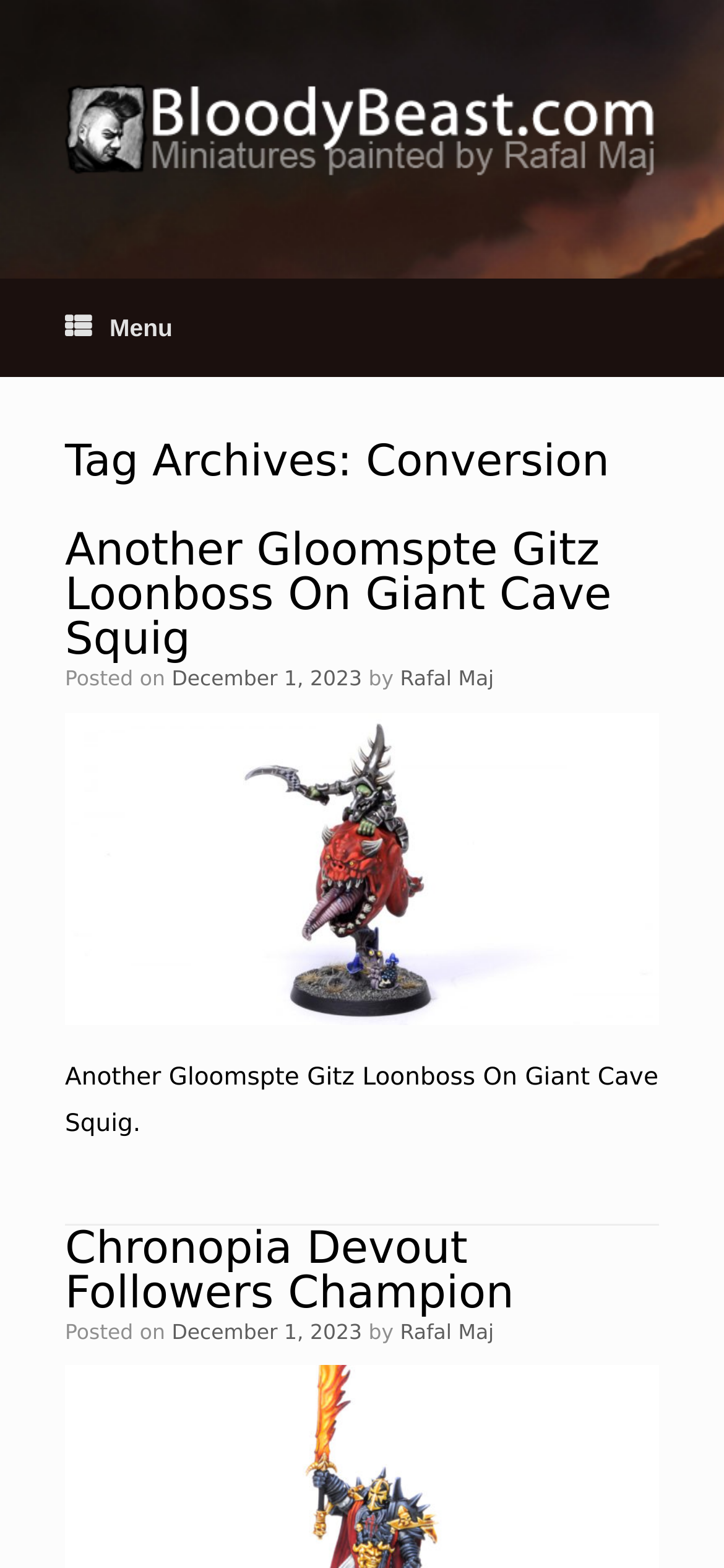What is the title of the first article?
Answer the question with a detailed and thorough explanation.

I looked at the first article element and found the heading element inside it, which contains the text 'Another Gloomspte Gitz Loonboss On Giant Cave Squig'. This is the title of the first article.